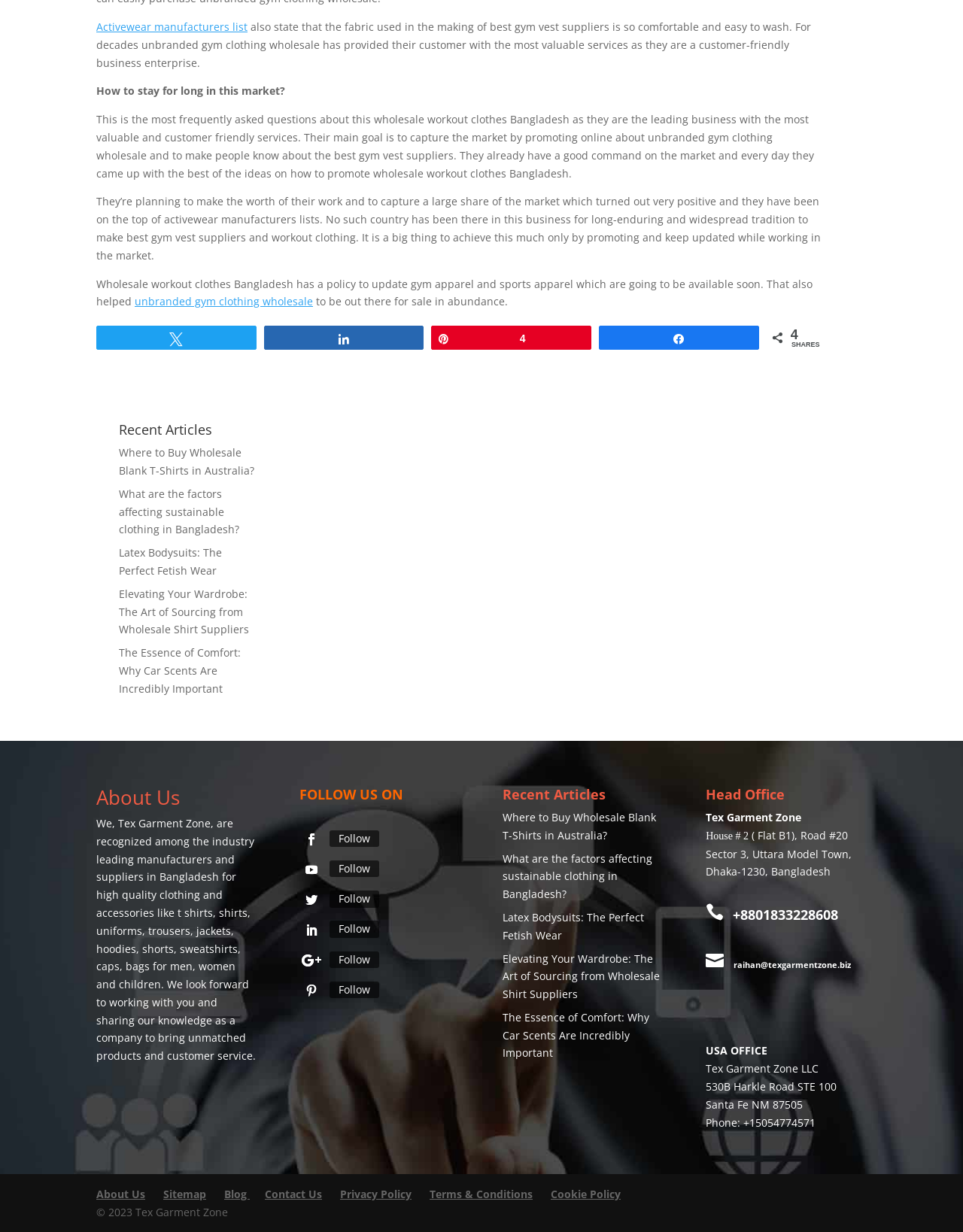What type of content is available in the 'Recent Articles' section?
Use the information from the image to give a detailed answer to the question.

The 'Recent Articles' section contains links to various articles related to clothing, such as 'Where to Buy Wholesale Blank T-Shirts in Australia?', 'What are the factors affecting sustainable clothing in Bangladesh?', and 'Elevating Your Wardrobe: The Art of Sourcing from Wholesale Shirt Suppliers'.